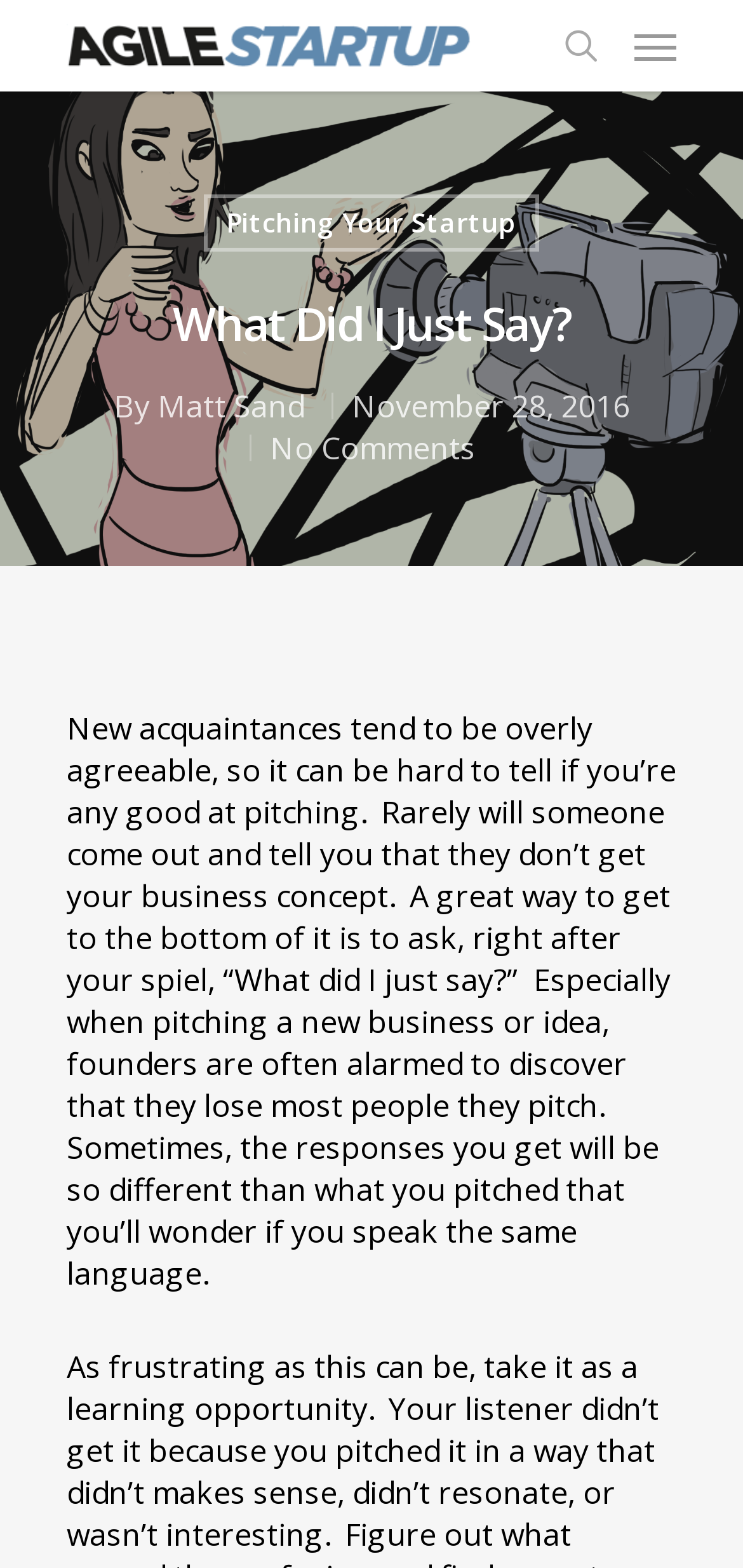Give a one-word or short phrase answer to the question: 
What is the name of the author of this article?

Matt Sand